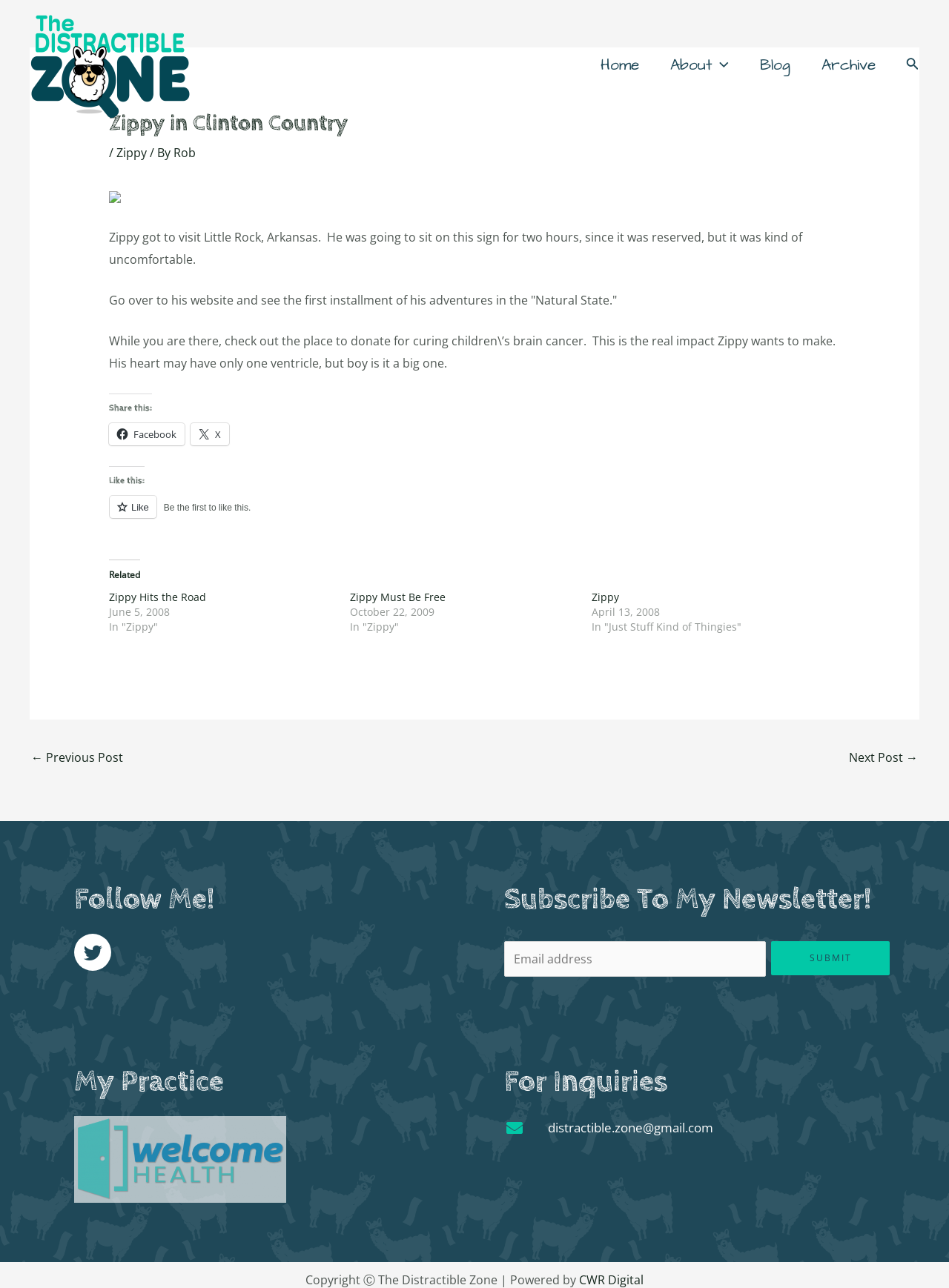What is the name of the author of the blog post?
From the details in the image, provide a complete and detailed answer to the question.

I found the answer in the header element that contains the text 'Zippy in Clinton Country / By Rob', which indicates that Rob is the author of the blog post.